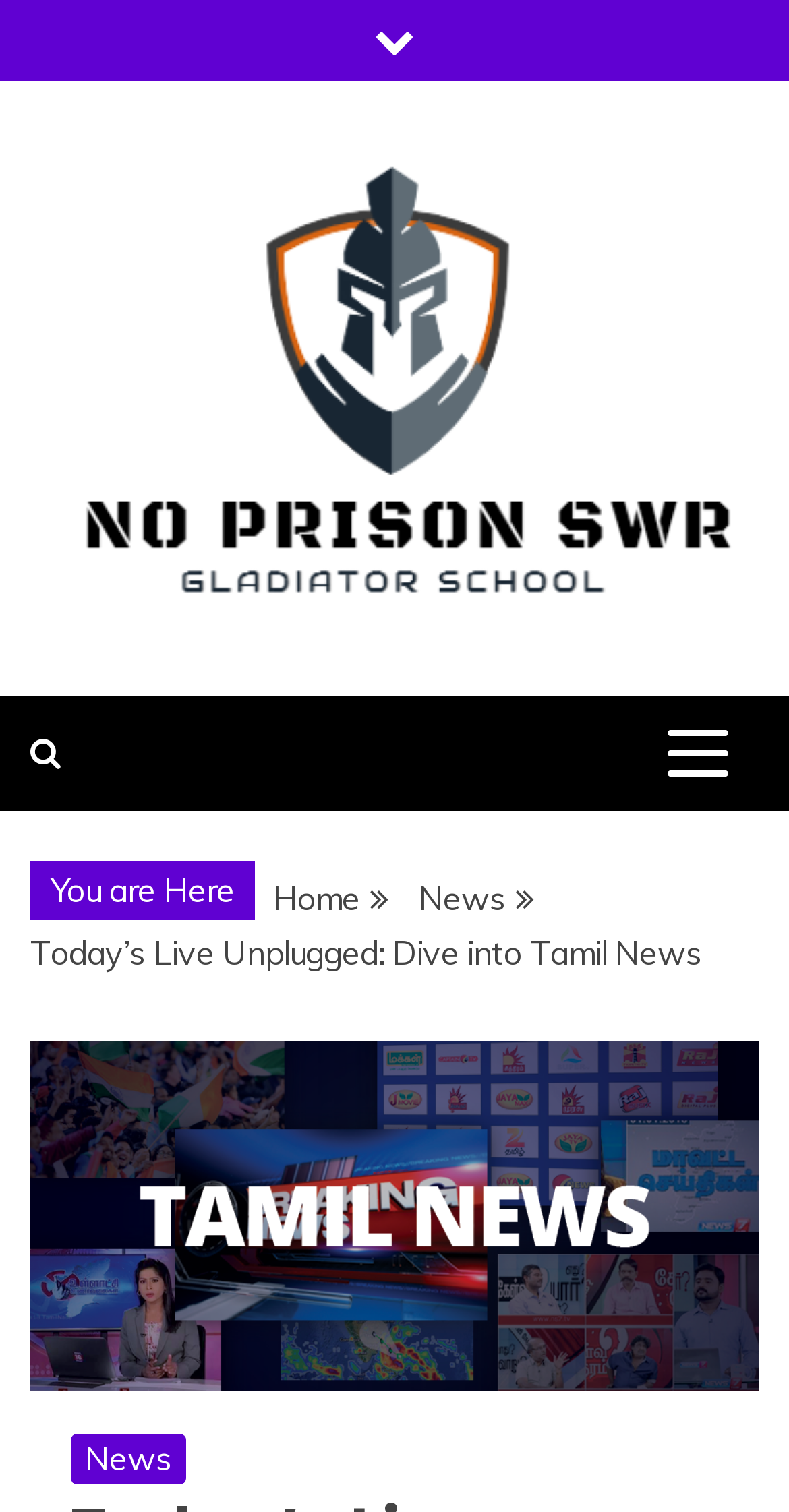Provide the bounding box coordinates, formatted as (top-left x, top-left y, bottom-right x, bottom-right y), with all values being floating point numbers between 0 and 1. Identify the bounding box of the UI element that matches the description: Tags

None